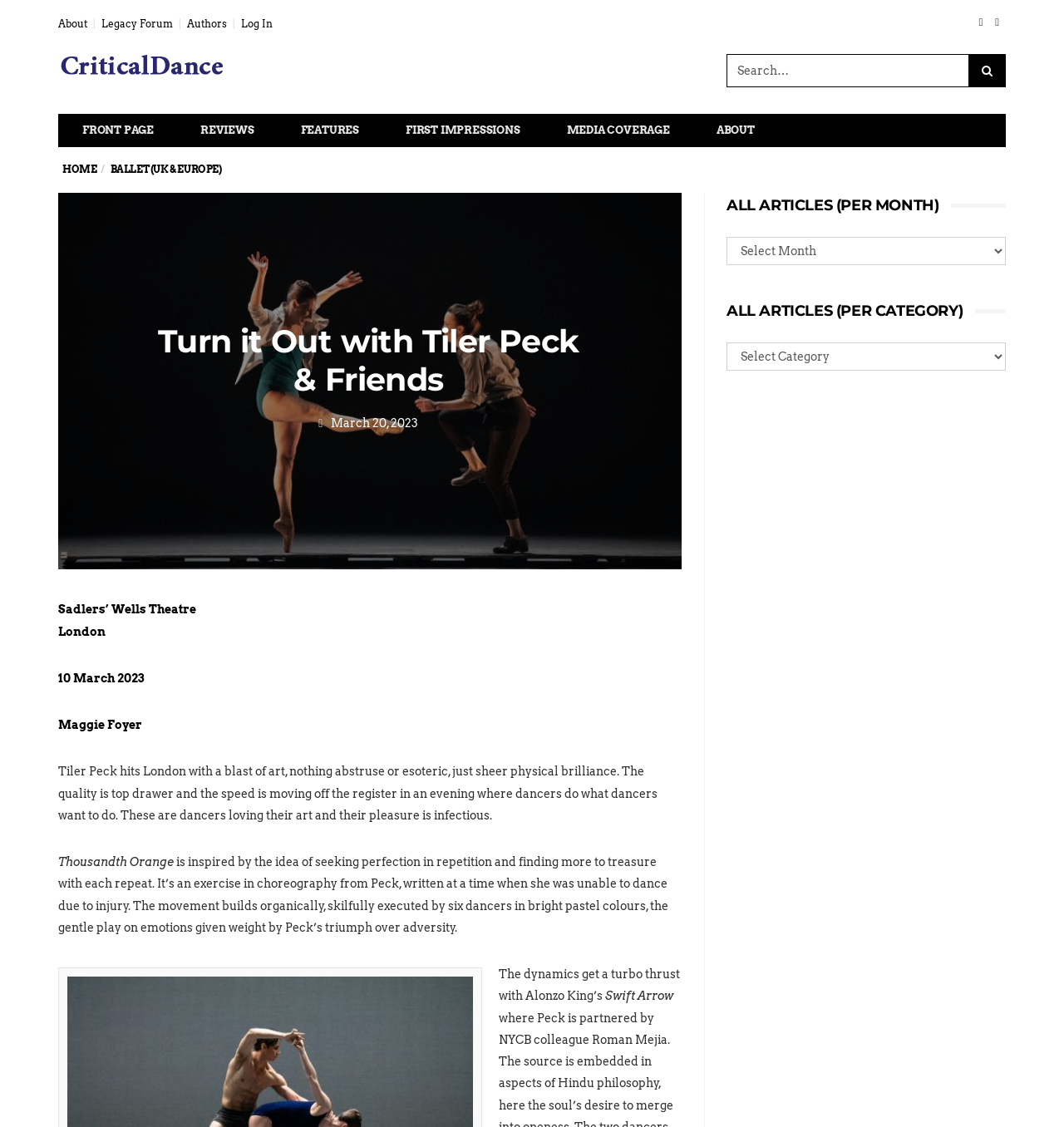Who is the author of the article?
Give a single word or phrase answer based on the content of the image.

Maggie Foyer